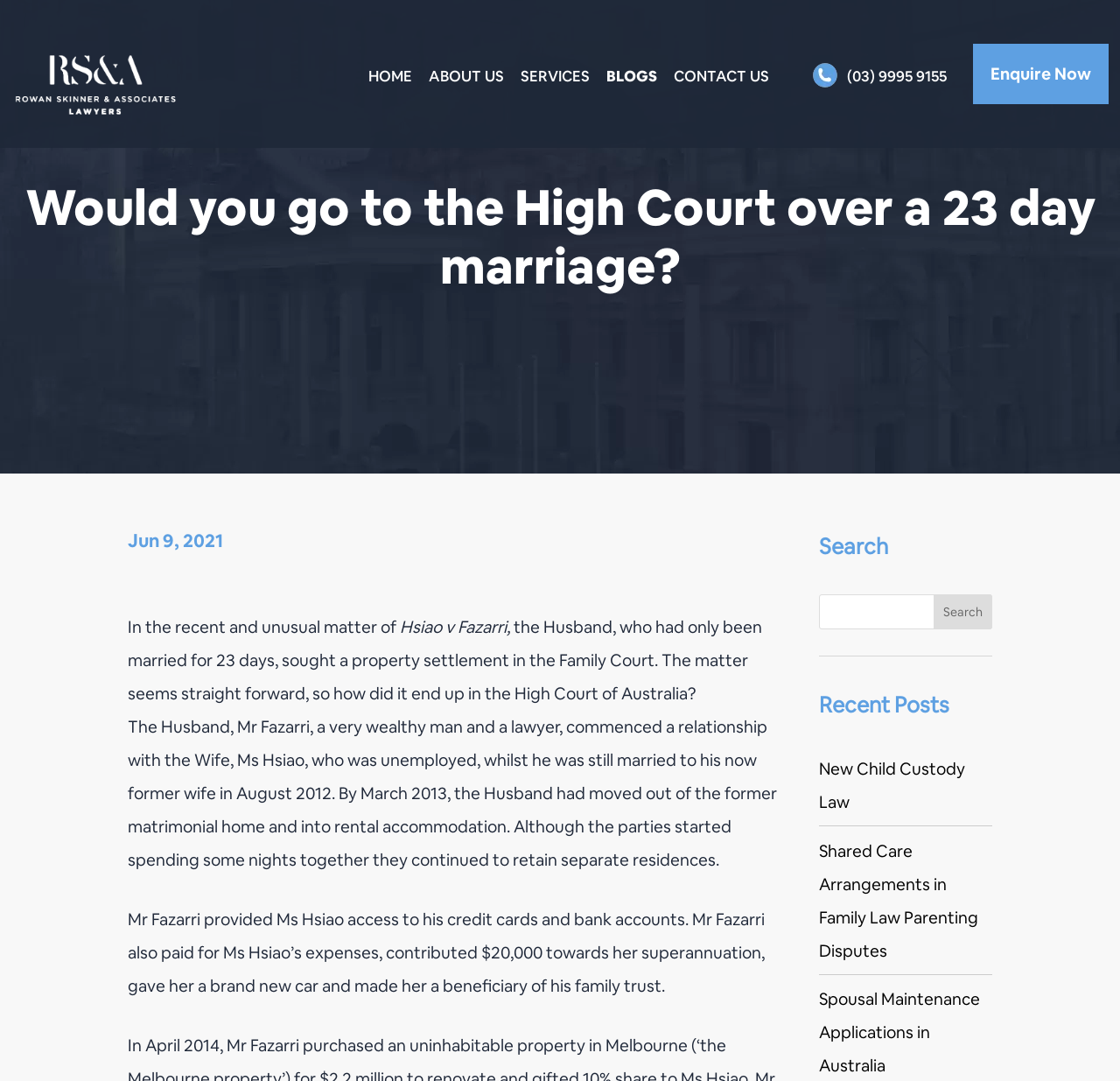Can you specify the bounding box coordinates for the region that should be clicked to fulfill this instruction: "Read the blog post 'New Child Custody Law'".

[0.732, 0.701, 0.862, 0.752]